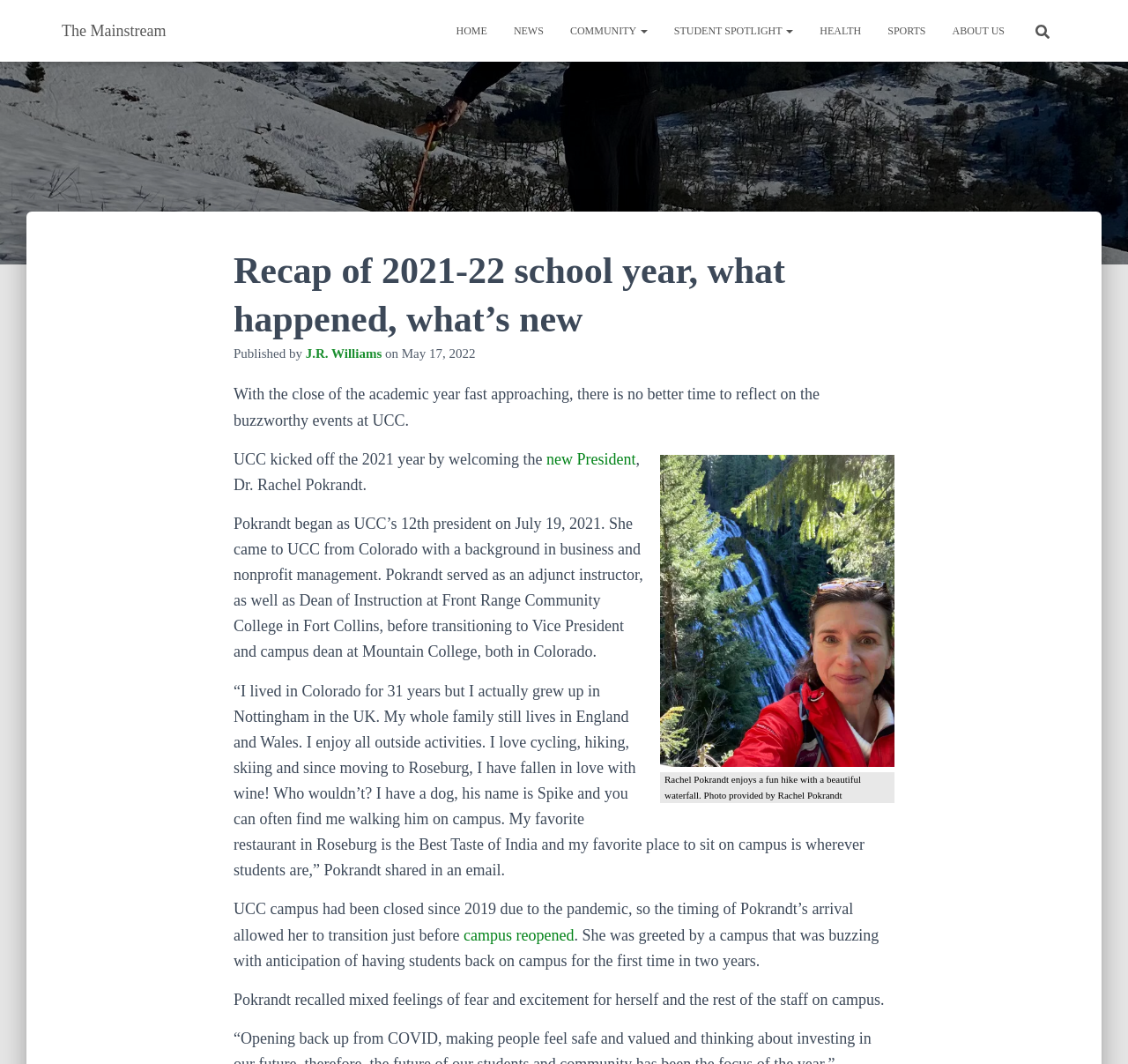When did Dr. Rachel Pokrandt begin as UCC's president?
Please respond to the question with as much detail as possible.

The article states that Dr. Rachel Pokrandt began as UCC's 12th president on July 19, 2021.